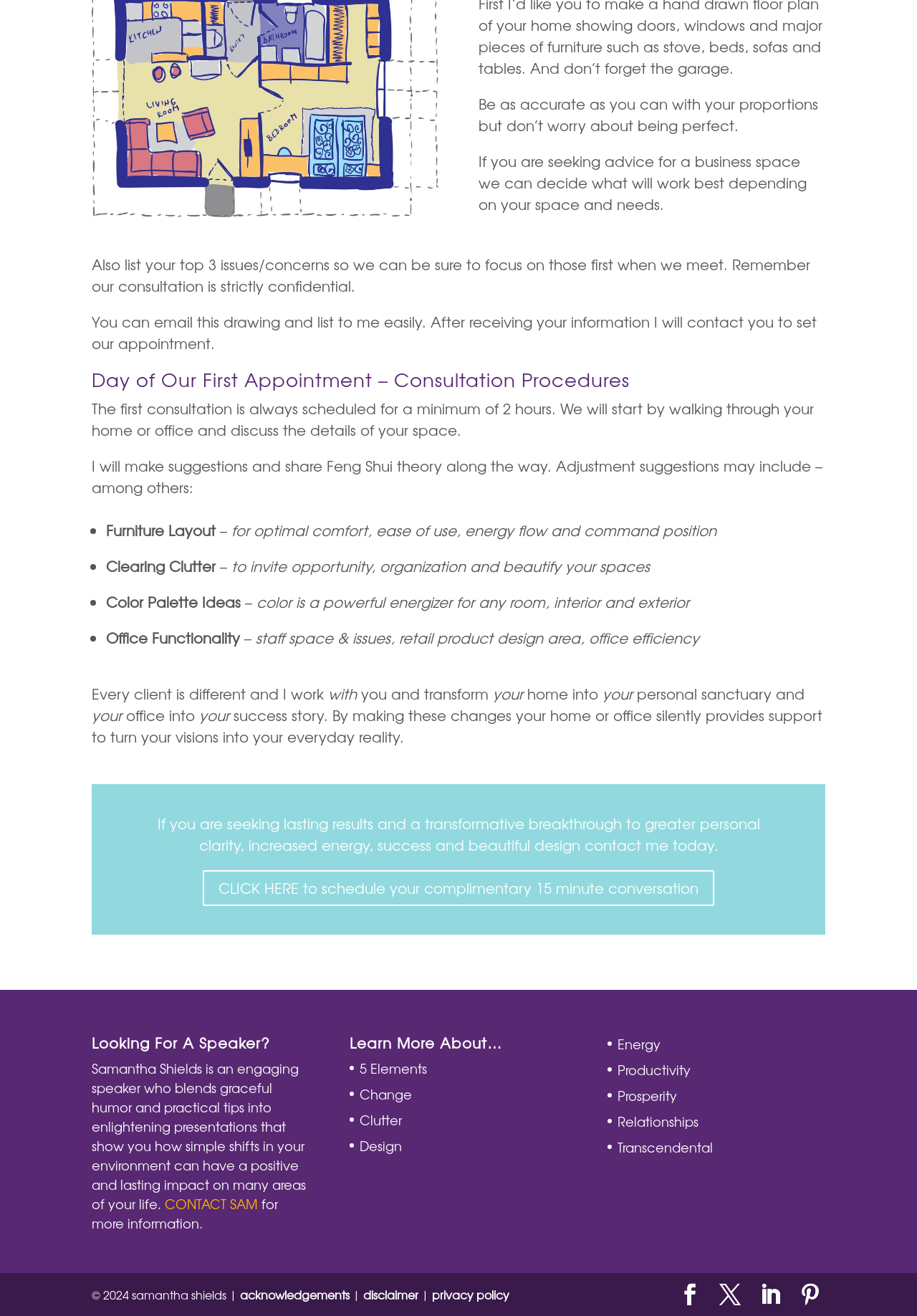What is the theme of the webpage?
Please give a detailed and elaborate answer to the question based on the image.

The webpage appears to be about Feng Shui consulting services, as evident from the text and links on the page, such as '5 Elements', 'Energy', and 'Design'.